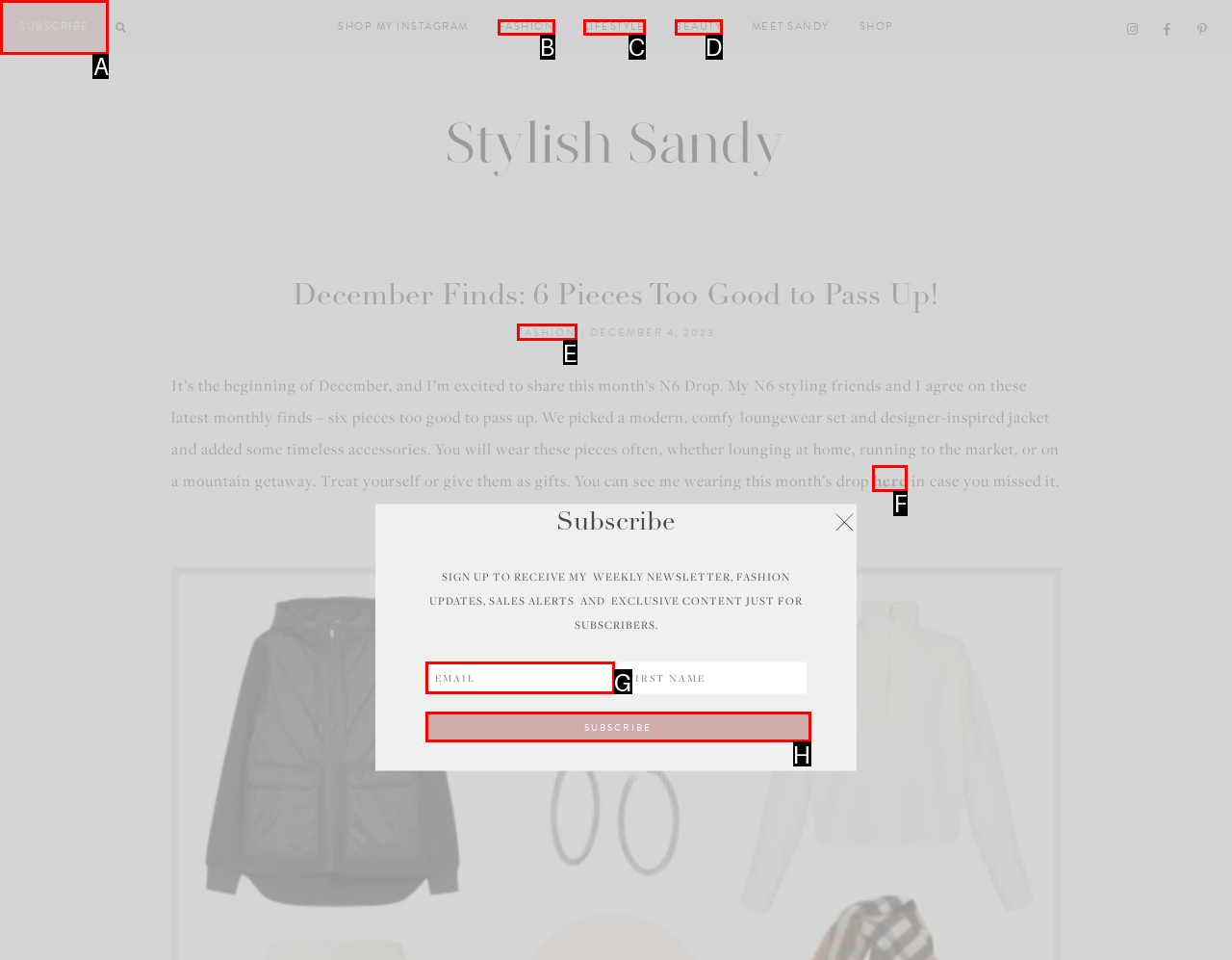Select the HTML element that matches the description: Beauty. Provide the letter of the chosen option as your answer.

D